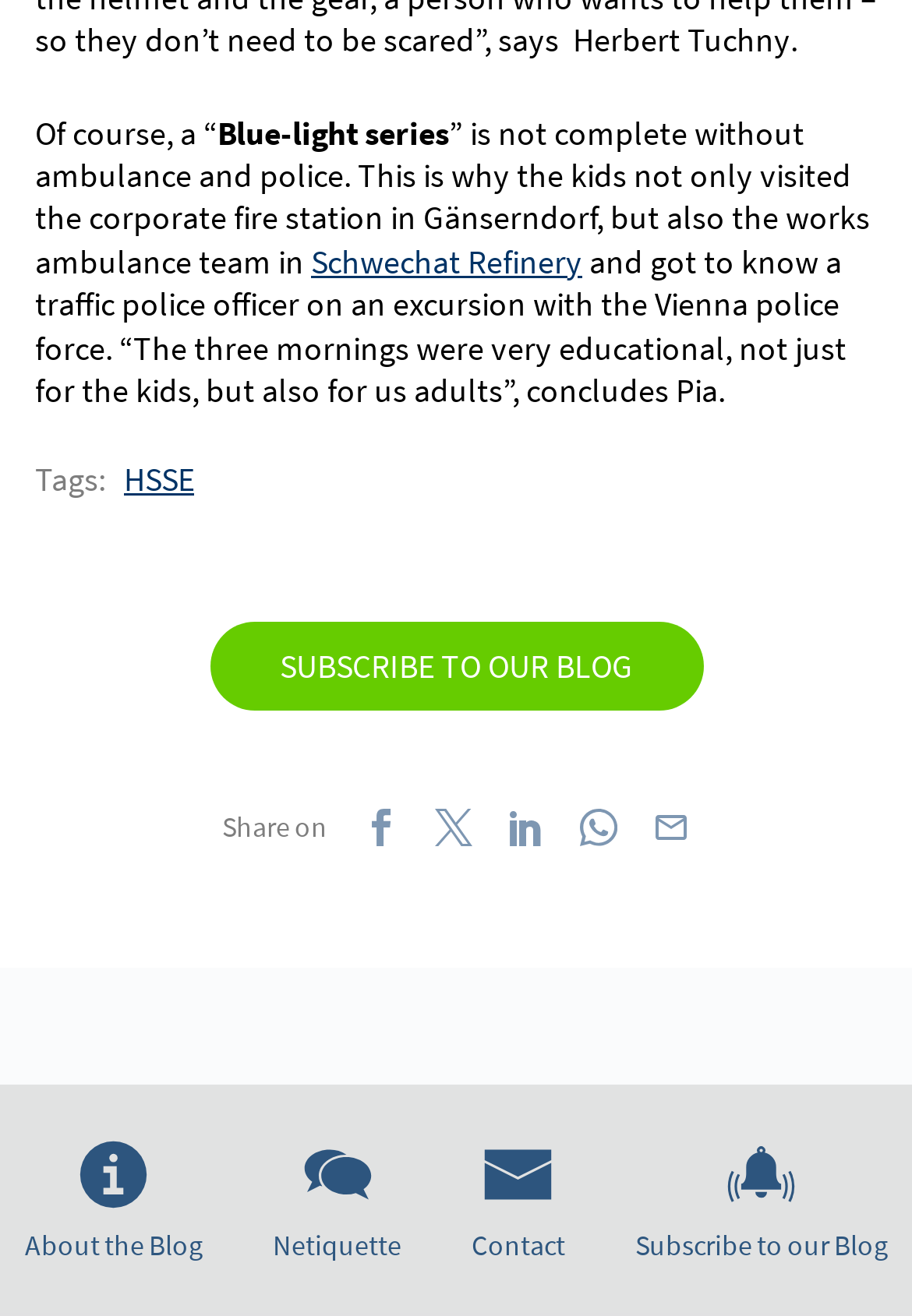Determine the coordinates of the bounding box that should be clicked to complete the instruction: "Subscribe to the blog". The coordinates should be represented by four float numbers between 0 and 1: [left, top, right, bottom].

[0.229, 0.472, 0.771, 0.54]